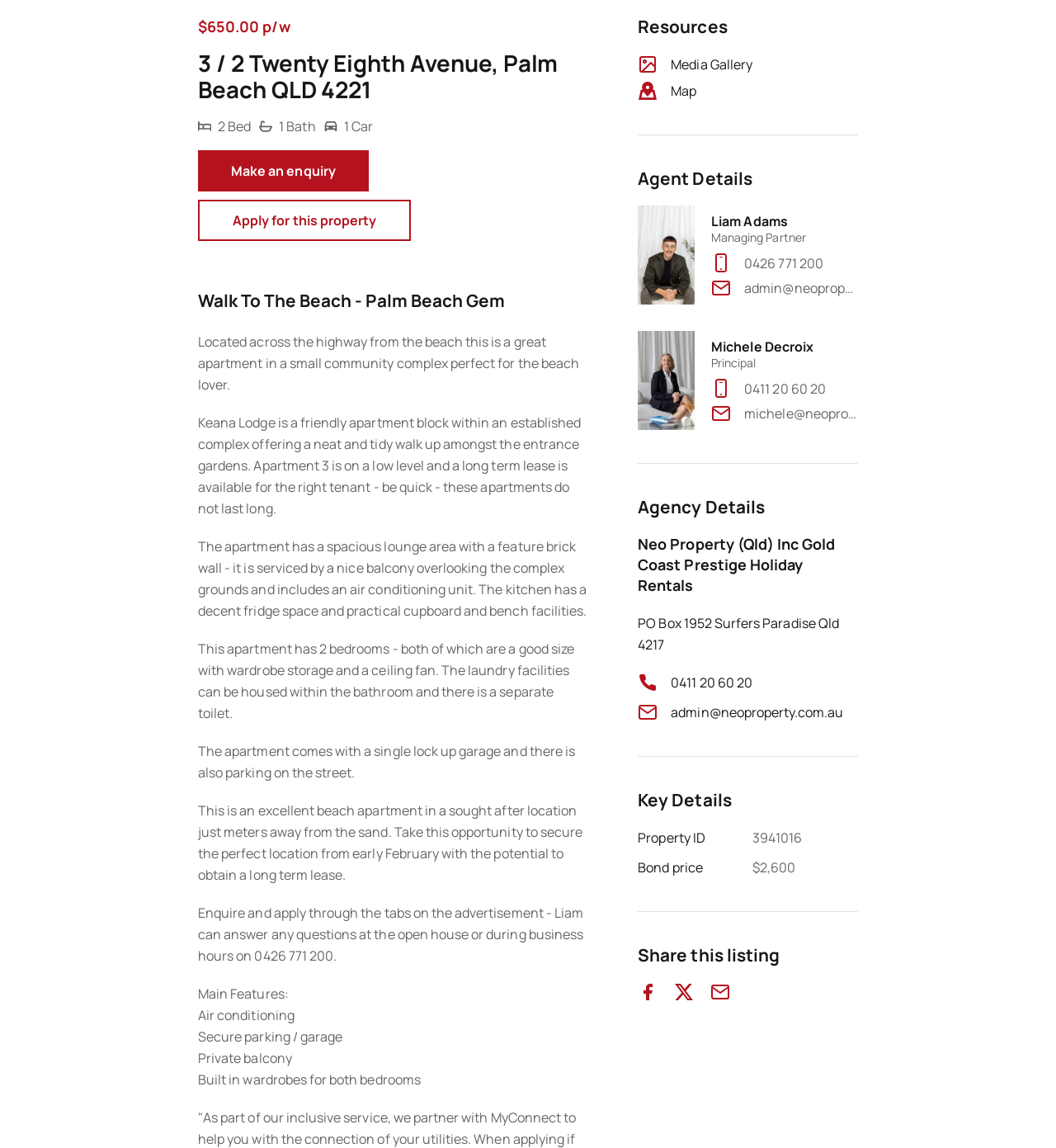Identify the bounding box of the HTML element described here: "parent_node: 0426 771 200". Provide the coordinates as four float numbers between 0 and 1: [left, top, right, bottom].

[0.674, 0.22, 0.692, 0.239]